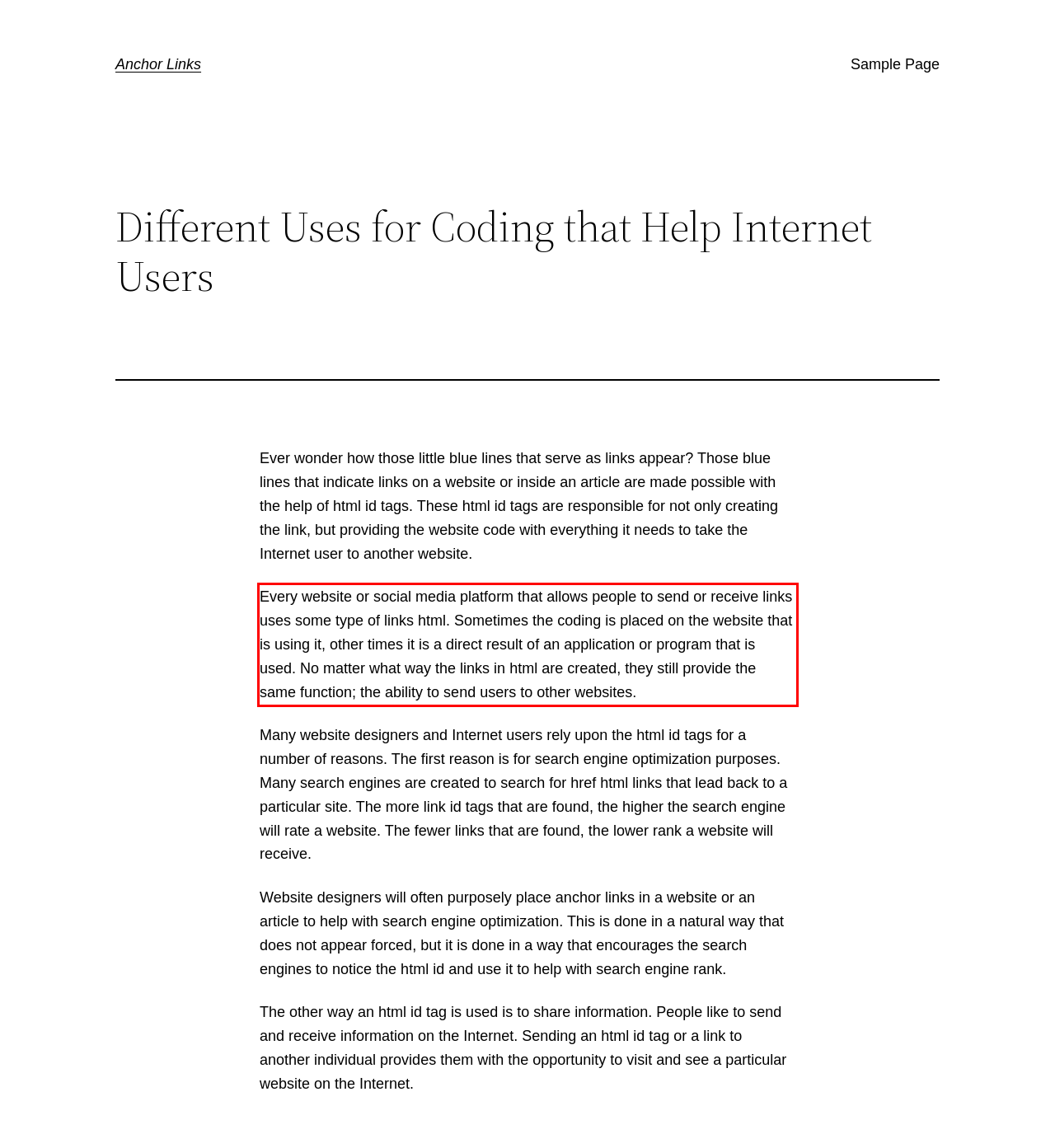Please perform OCR on the text content within the red bounding box that is highlighted in the provided webpage screenshot.

Every website or social media platform that allows people to send or receive links uses some type of links html. Sometimes the coding is placed on the website that is using it, other times it is a direct result of an application or program that is used. No matter what way the links in html are created, they still provide the same function; the ability to send users to other websites.